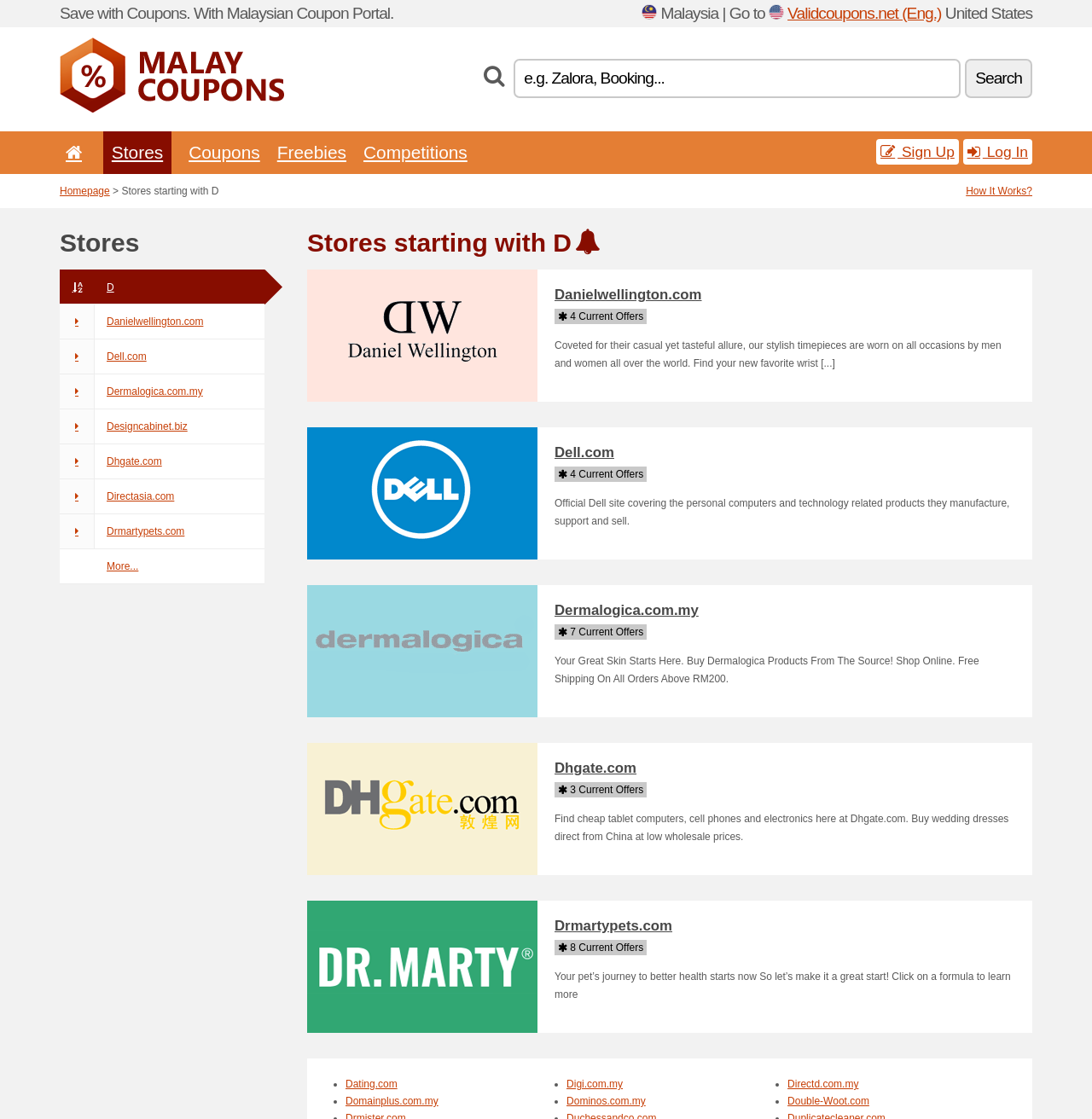Determine and generate the text content of the webpage's headline.

Stores starting with D